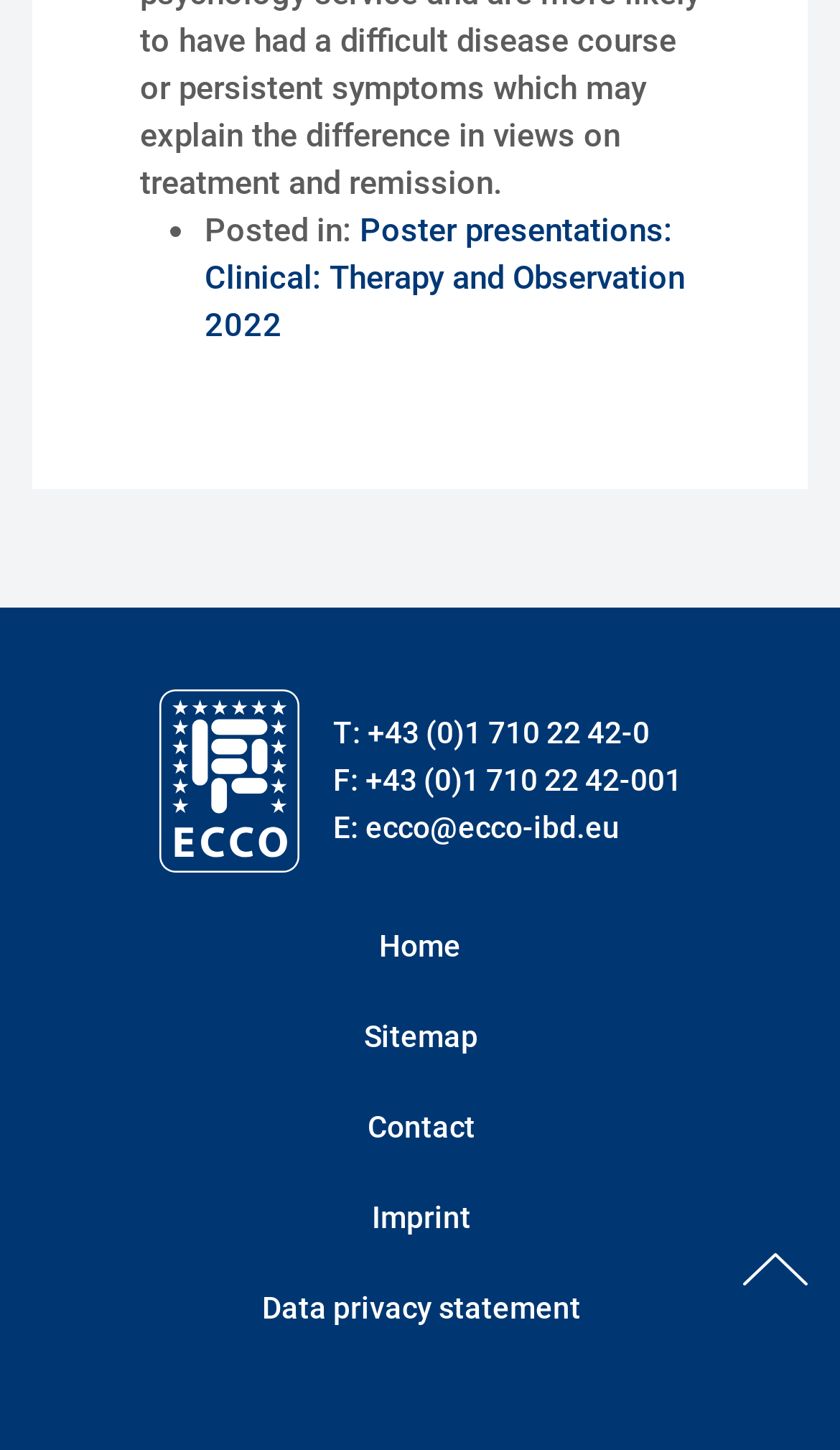How many links are there in the footer section?
Give a thorough and detailed response to the question.

I counted the links in the footer section, which starts from the 'Home' link and ends at the 'Data privacy statement' link. There are 7 links in total.